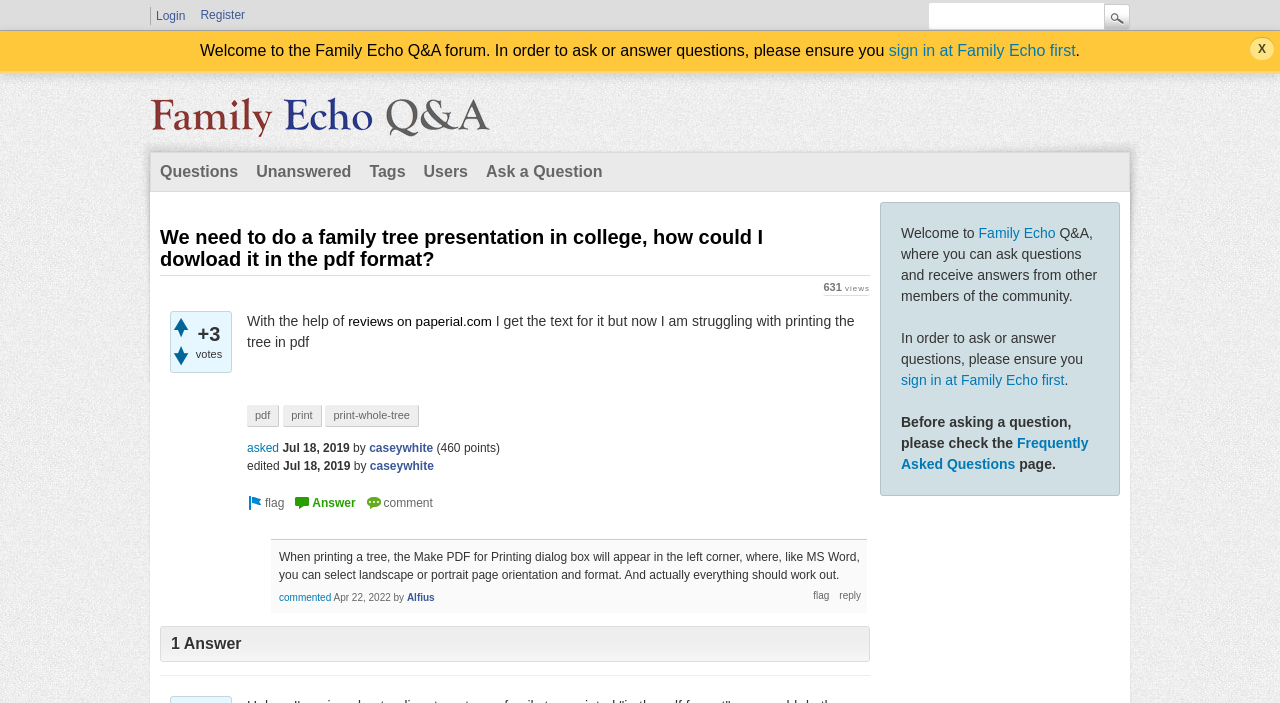Who asked this question?
Answer the question based on the image using a single word or a brief phrase.

caseywhite